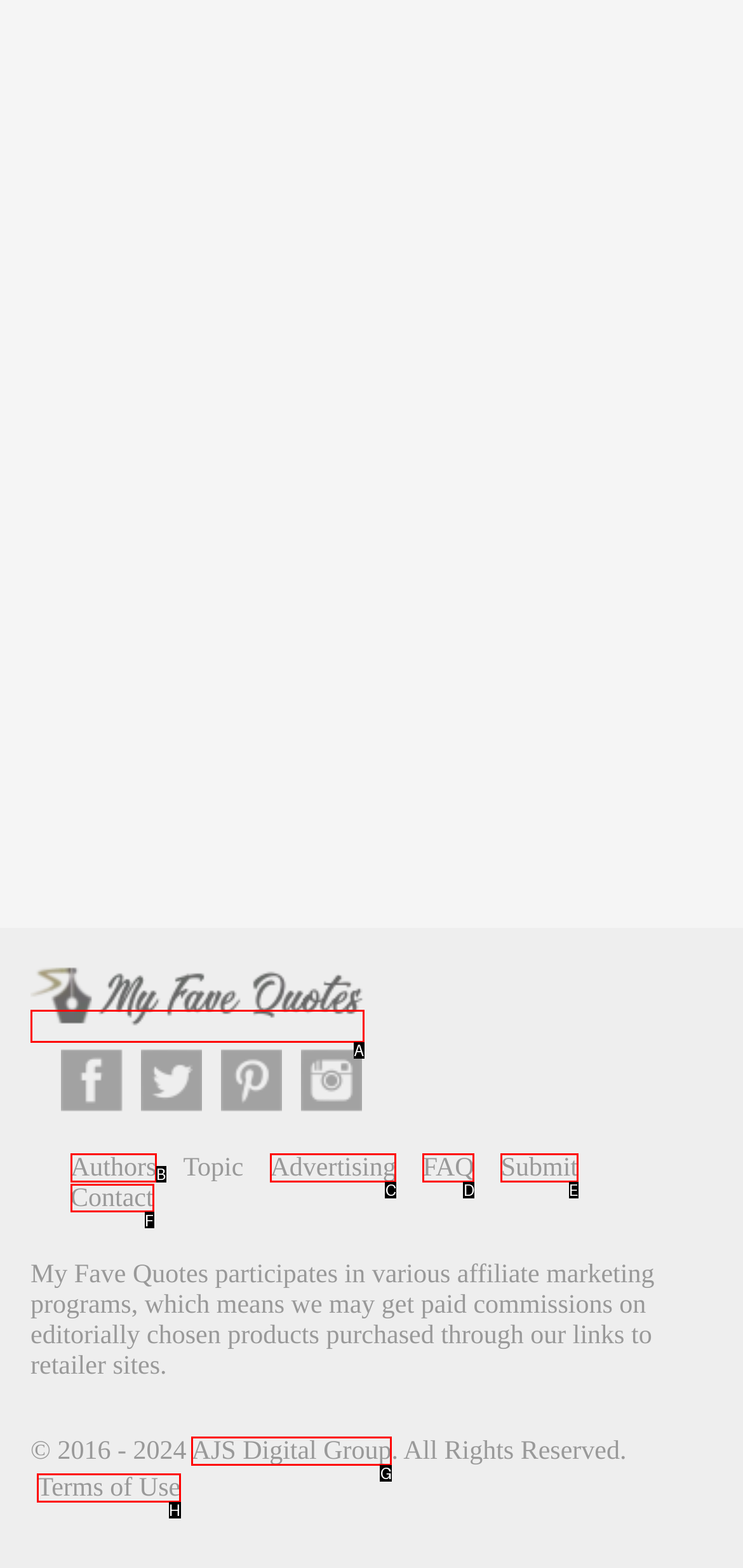Determine which element should be clicked for this task: Contact us
Answer with the letter of the selected option.

F